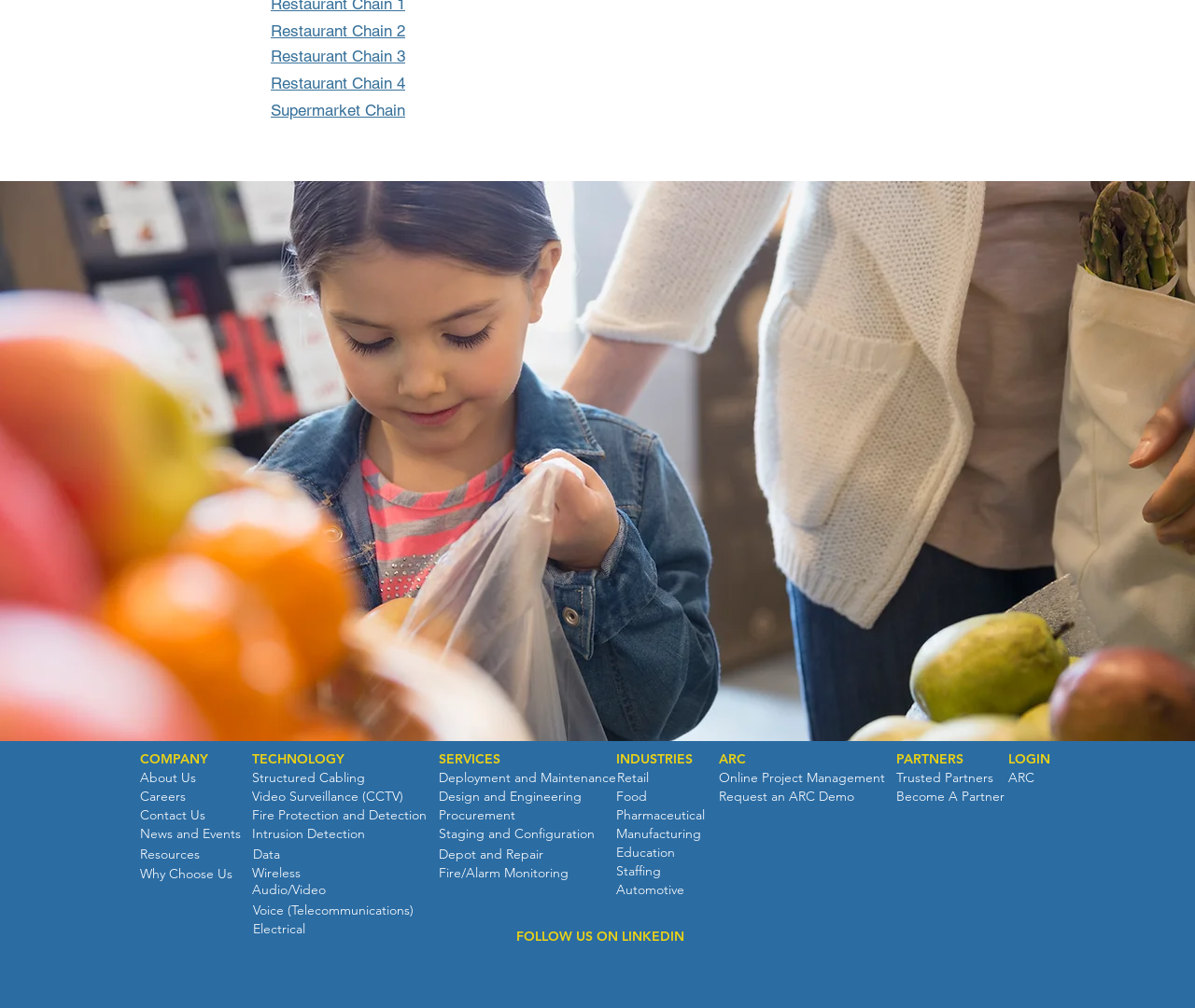Can you identify the bounding box coordinates of the clickable region needed to carry out this instruction: 'Click on the 'Retail' link'? The coordinates should be four float numbers within the range of 0 to 1, stated as [left, top, right, bottom].

[0.516, 0.763, 0.543, 0.781]